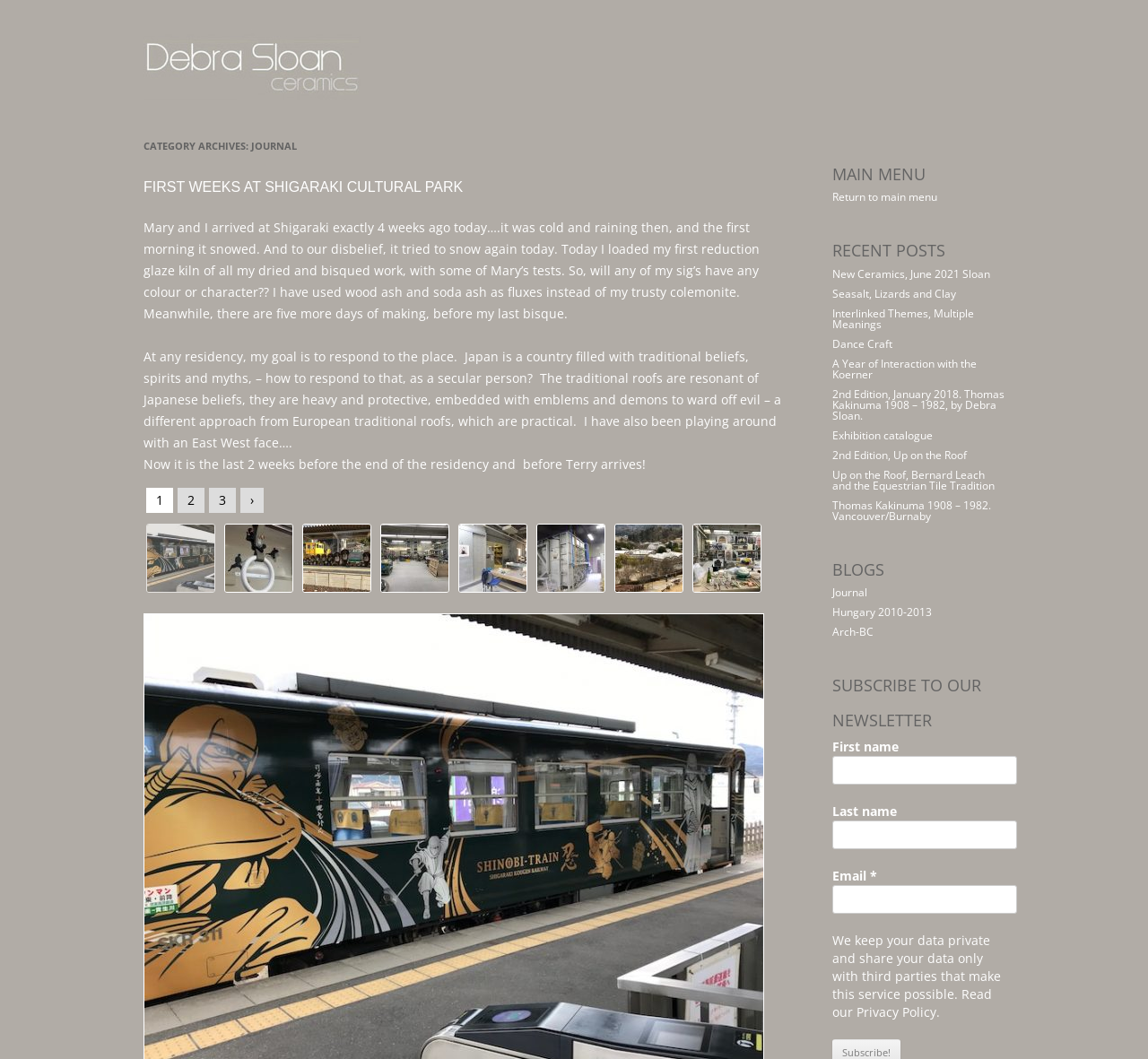What is the author's goal at the residency?
Using the visual information from the image, give a one-word or short-phrase answer.

Respond to the place